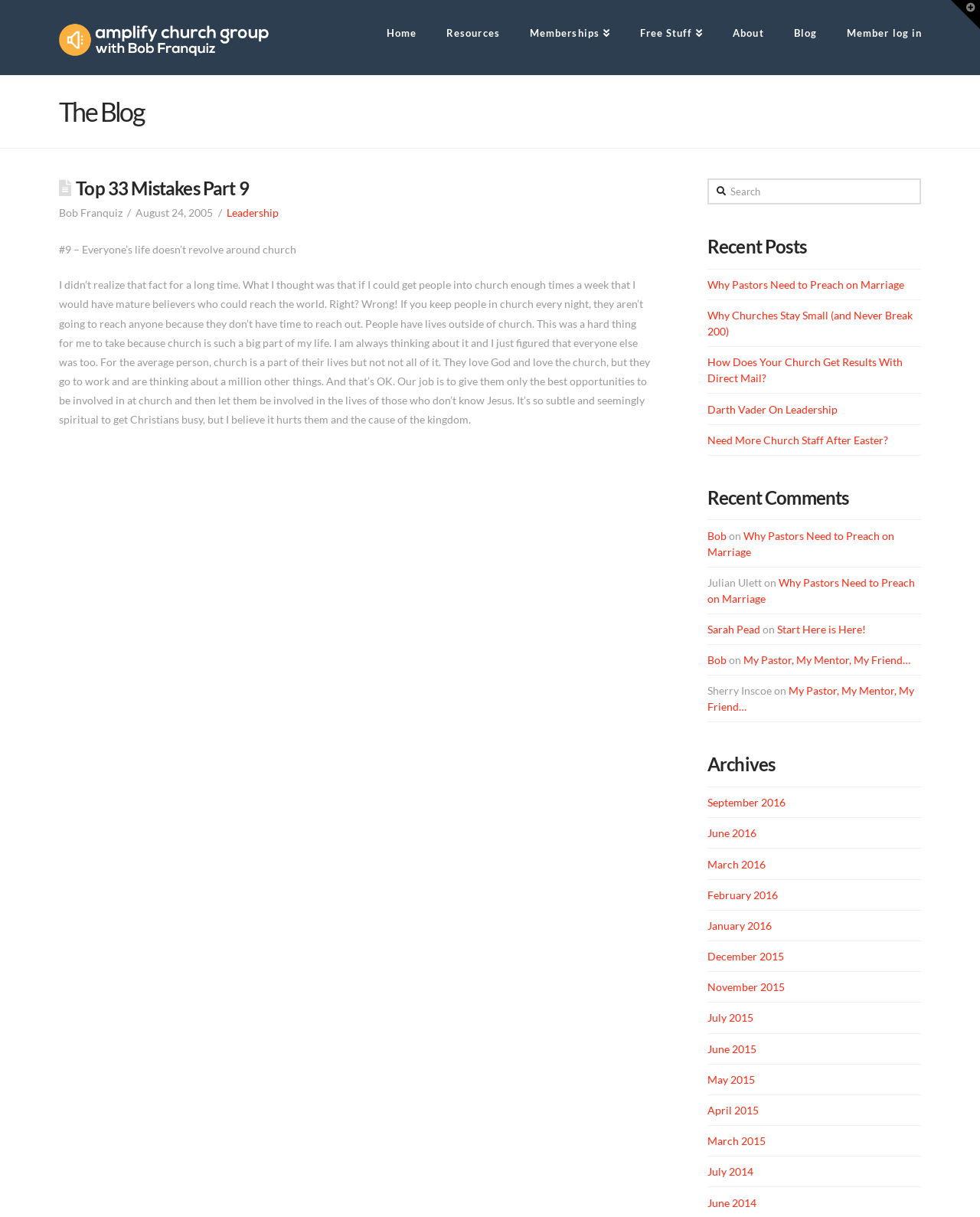How many recent posts are listed on the webpage?
Answer the question with a detailed and thorough explanation.

The number of recent posts can be counted from the links listed under the 'Recent Posts' heading, which are 'Why Pastors Need to Preach on Marriage', 'Why Churches Stay Small (and Never Break 200)', 'How Does Your Church Get Results With Direct Mail?', 'Darth Vader On Leadership', and 'Need More Church Staff After Easter?'